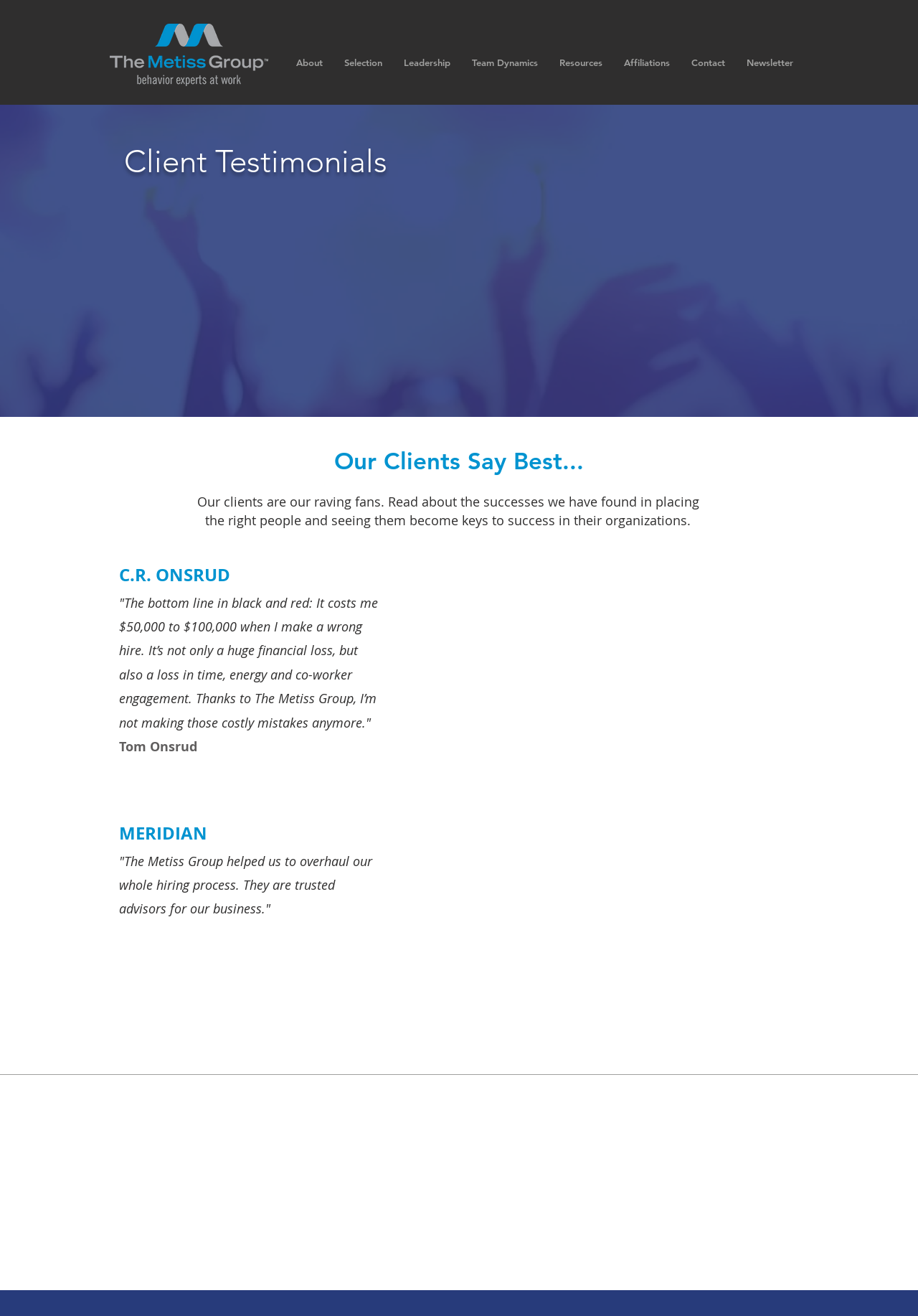Locate the bounding box coordinates of the area to click to fulfill this instruction: "View the Newsletter". The bounding box should be presented as four float numbers between 0 and 1, in the order [left, top, right, bottom].

[0.802, 0.04, 0.876, 0.055]